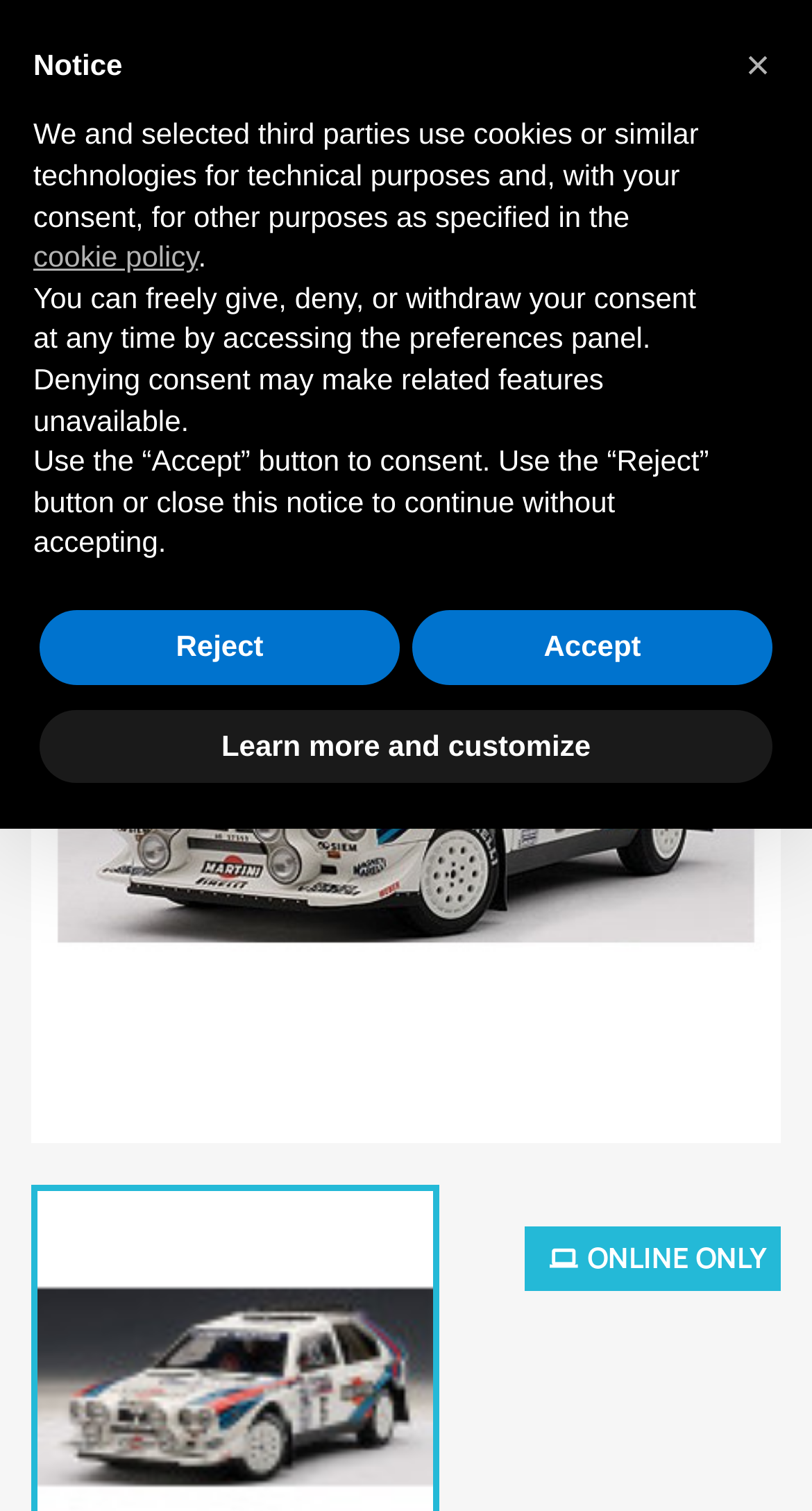Provide a comprehensive description of the webpage.

This webpage is dedicated to showcasing out-of-catalog models of AUTOart, specifically highlighting 1:18 scale models at unbeatable prices. 

At the top of the page, there is a header section that spans the entire width, containing several elements. On the left side, there is a small icon and a text "ToysHouse" with an accompanying image. On the right side, there is a link with a shopping cart icon and a text "(0)" indicating the number of items in the cart. 

Below the header, there is an iframe that takes up the full width, displaying customer reviews powered by Trustpilot. Next to it, there is a search textbox with a label "Search". 

Further down, there is a prominent image of an AUTOart 1:18 scale model, specifically the Lancia Delta S4 Winner RAC 1985 n.6 H.Toivonen/N.Wilson, which takes up most of the page's width. Above the image, there is a text "ONLINE ONLY" in a prominent position.

At the very bottom of the page, there is a notice dialog with a heading "Notice" that spans the full width. The notice contains a paragraph of text explaining the use of cookies and similar technologies, with links to the cookie policy. There are also three buttons: "Learn more and customize", "Reject", and "Accept", which allow users to manage their consent for cookies.